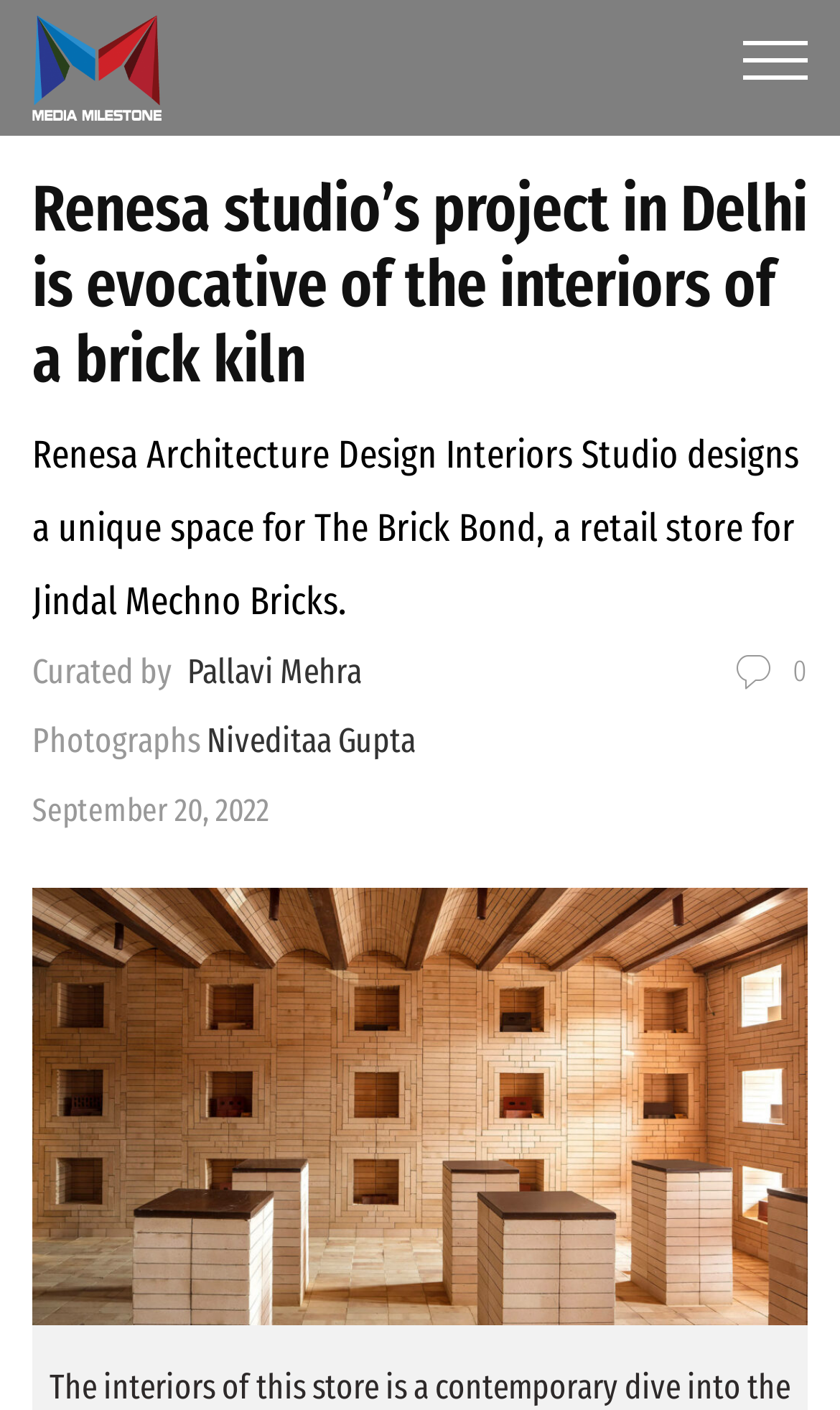Extract the main heading from the webpage content.

Renesa studio’s project in Delhi is evocative of the interiors of a brick kiln